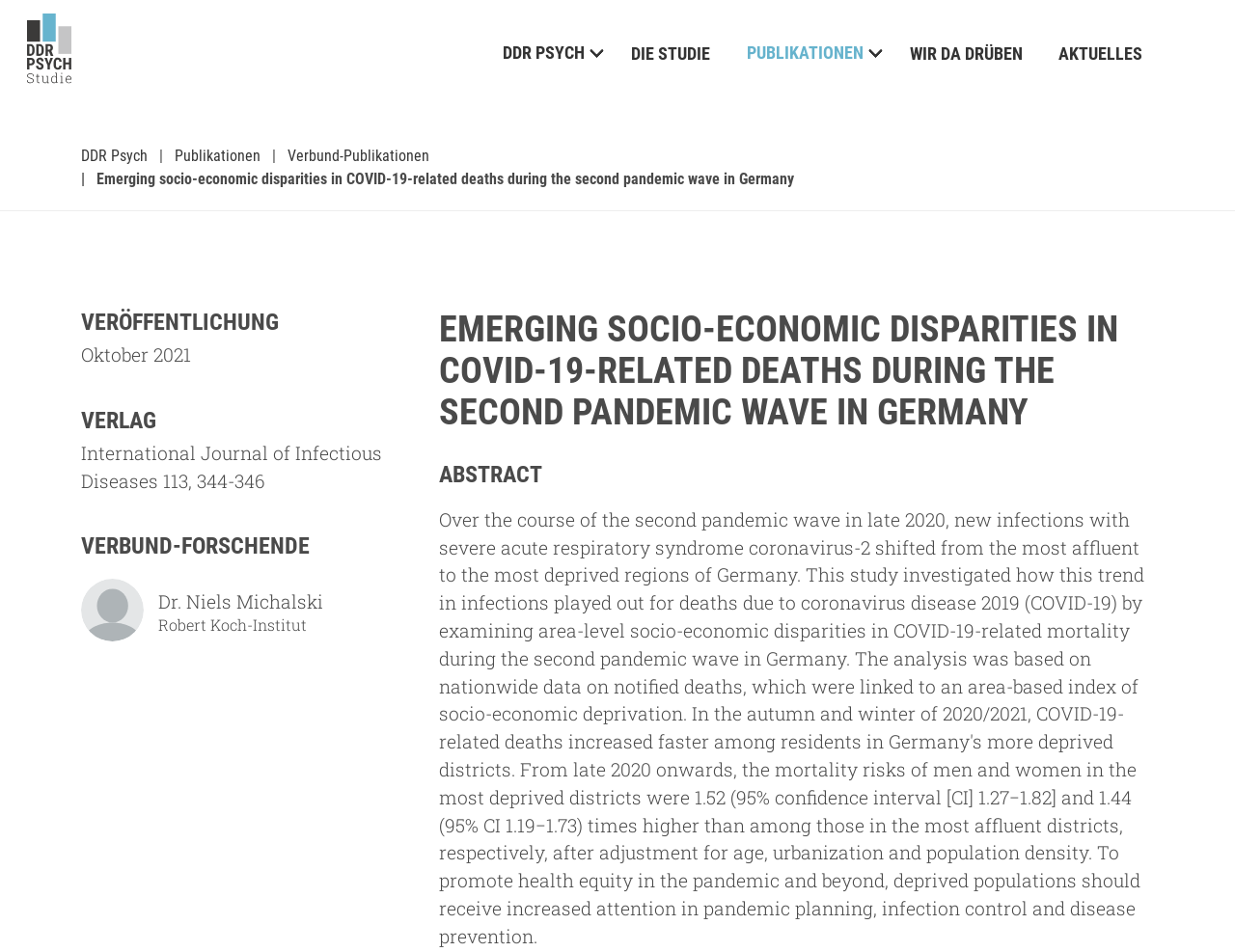Locate the bounding box coordinates of the clickable part needed for the task: "Visit the profile of Dr. Niels Michalski".

[0.128, 0.622, 0.262, 0.661]